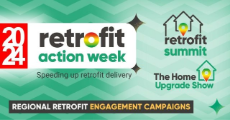Please respond to the question using a single word or phrase:
How many key events are featured in the image?

Two